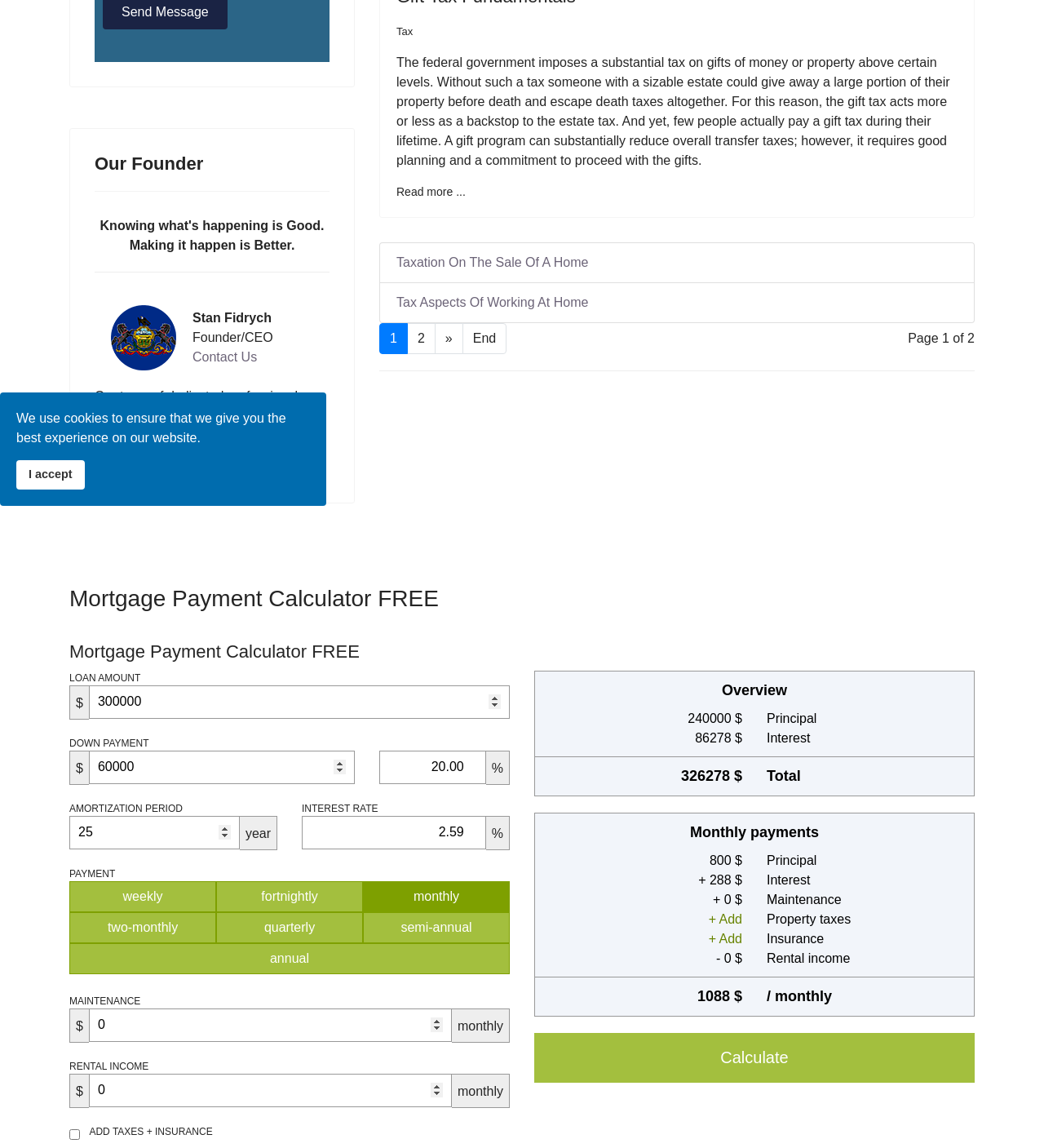Determine the bounding box for the UI element that matches this description: "input value="60000" parent_node: $ name="mortgage-downpayment"".

[0.085, 0.654, 0.34, 0.683]